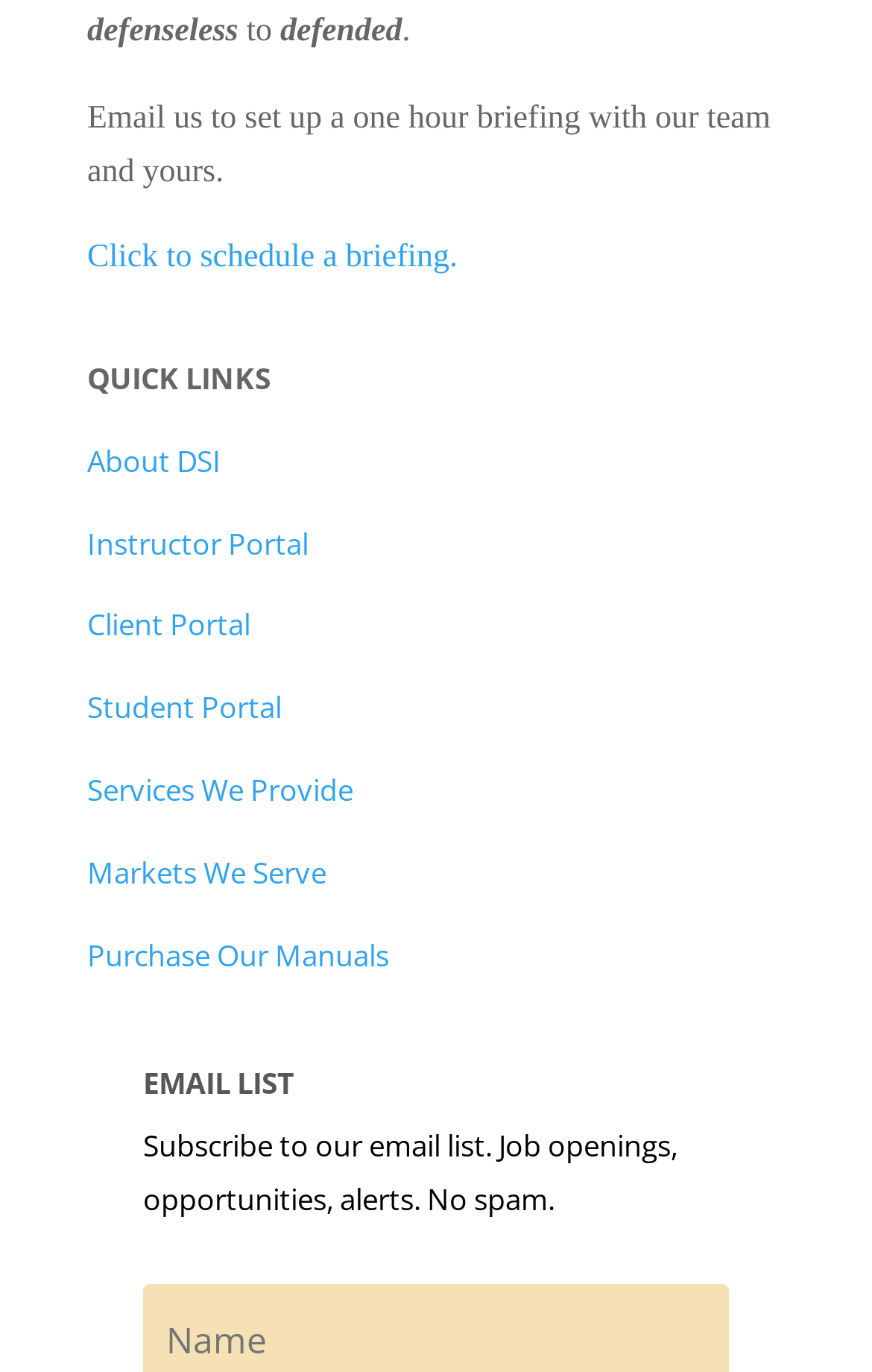Can you look at the image and give a comprehensive answer to the question:
What can be purchased from the website?

The link 'Purchase Our Manuals' suggests that manuals can be purchased from the website, which implies that the website offers manuals for sale.